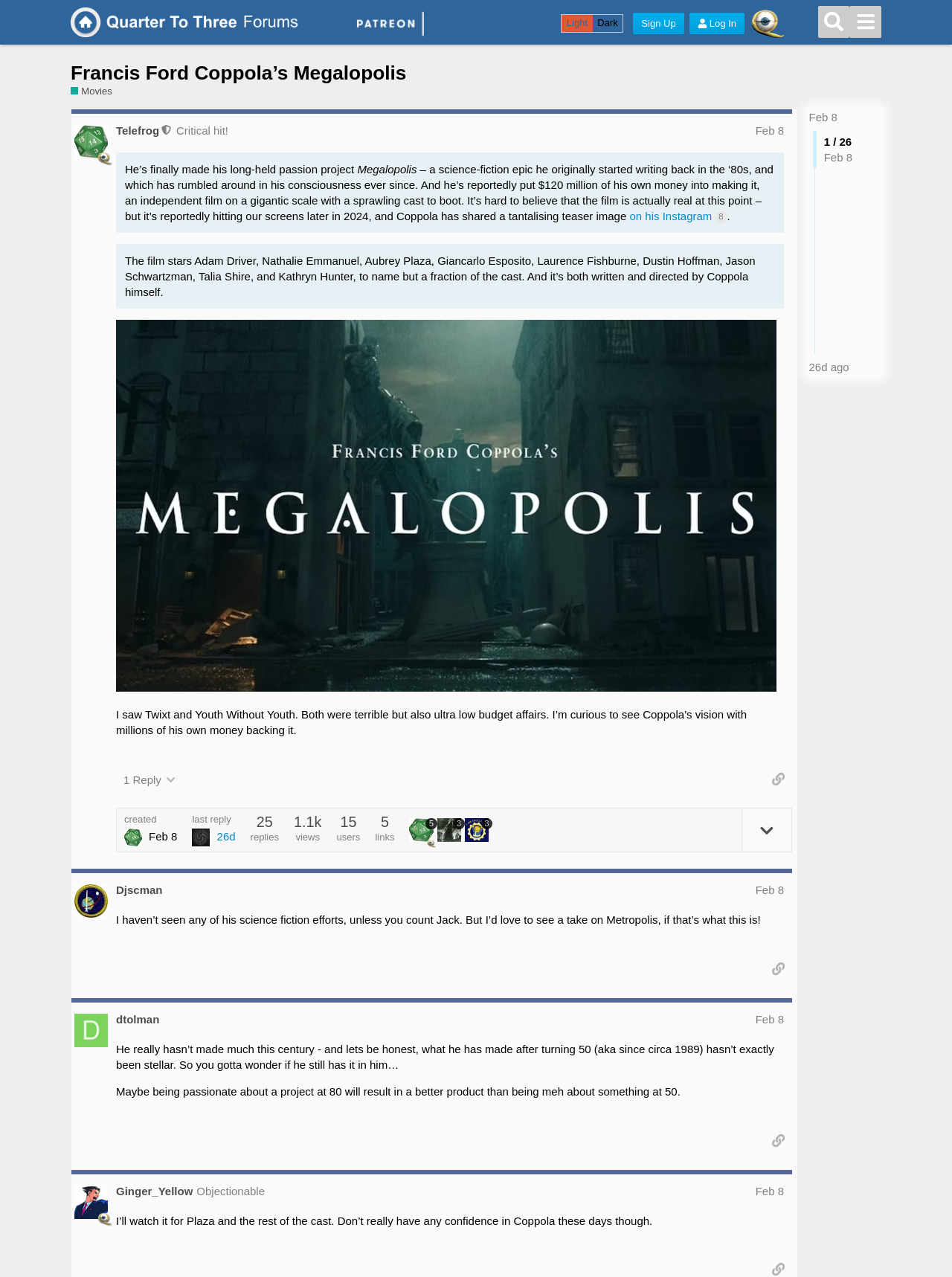How many replies does the post have?
Utilize the information in the image to give a detailed answer to the question.

According to the button element with the text 'This post has 1 reply', the post has one reply.